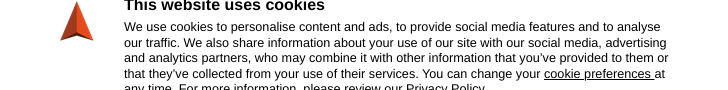Generate an elaborate description of what you see in the image.

The image features a cookie consent banner, prominently displayed at the top of a webpage. It informs users that the site utilizes cookies to personalize content and ads, provide social media features, and analyze traffic. The banner details the sharing of information with partners for analytical purposes and emphasizes the user's ability to manage their cookie preferences at any time. Additionally, it encourages users to review the website's Privacy Policy for further information, ensuring transparency regarding data usage. The overall design is in line with common web practices, aiming to ensure compliance with privacy regulations while enhancing user experience.